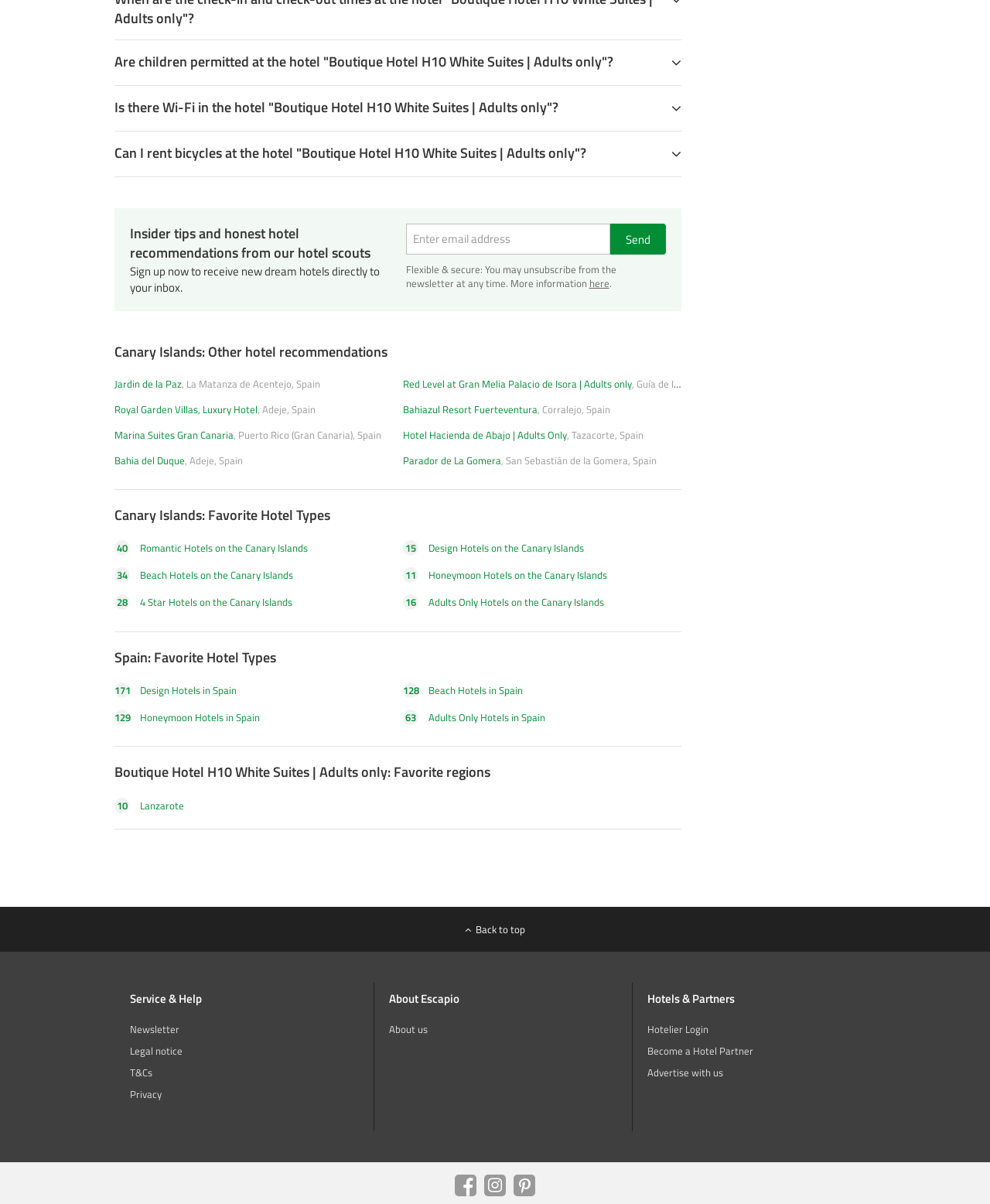Specify the bounding box coordinates of the area to click in order to follow the given instruction: "Follow Escapio on Facebook."

[0.459, 0.975, 0.481, 0.993]